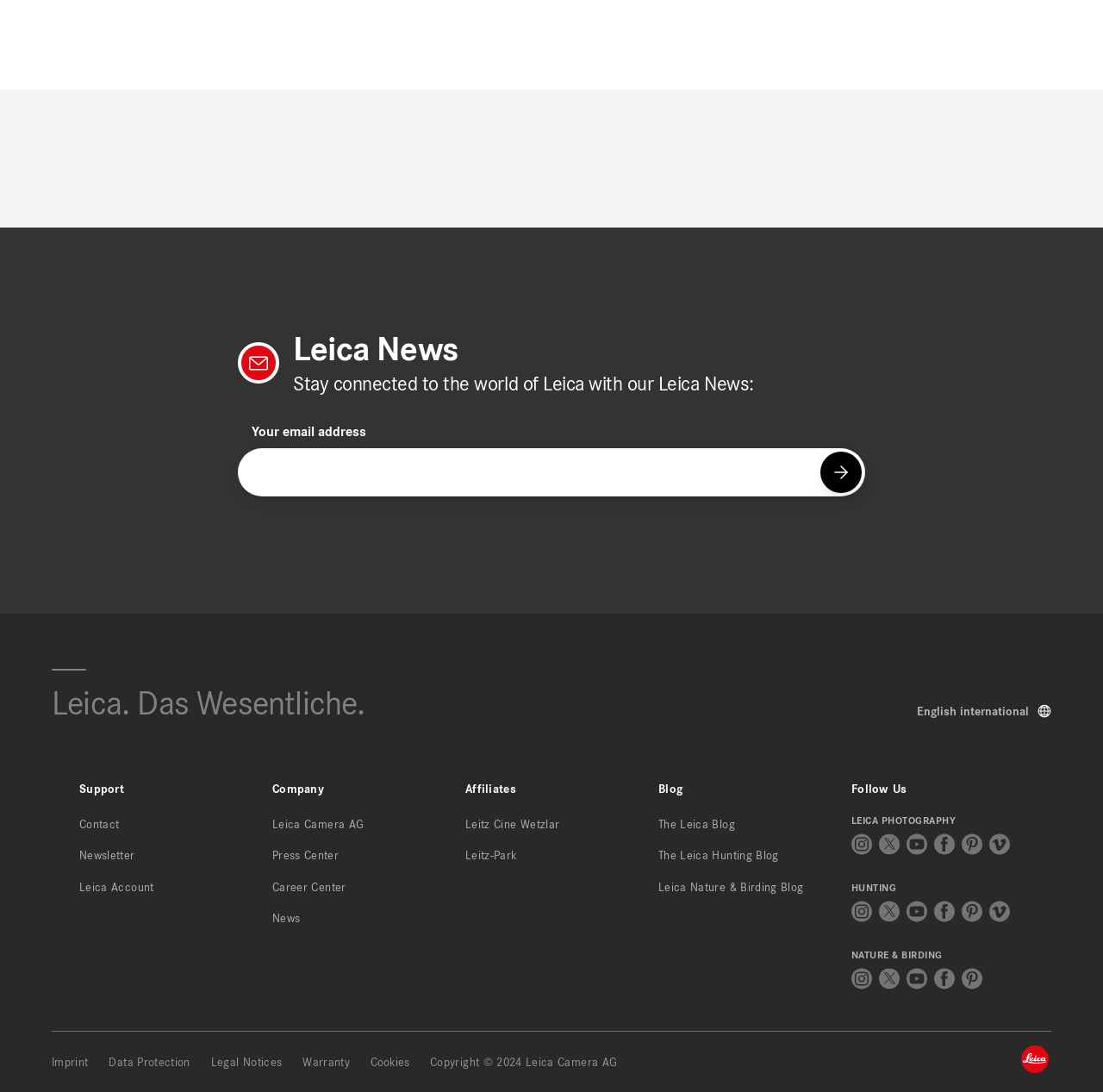Please identify the bounding box coordinates of the element's region that I should click in order to complete the following instruction: "Subscribe to the Leica Camera newsletter". The bounding box coordinates consist of four float numbers between 0 and 1, i.e., [left, top, right, bottom].

[0.744, 0.414, 0.781, 0.451]